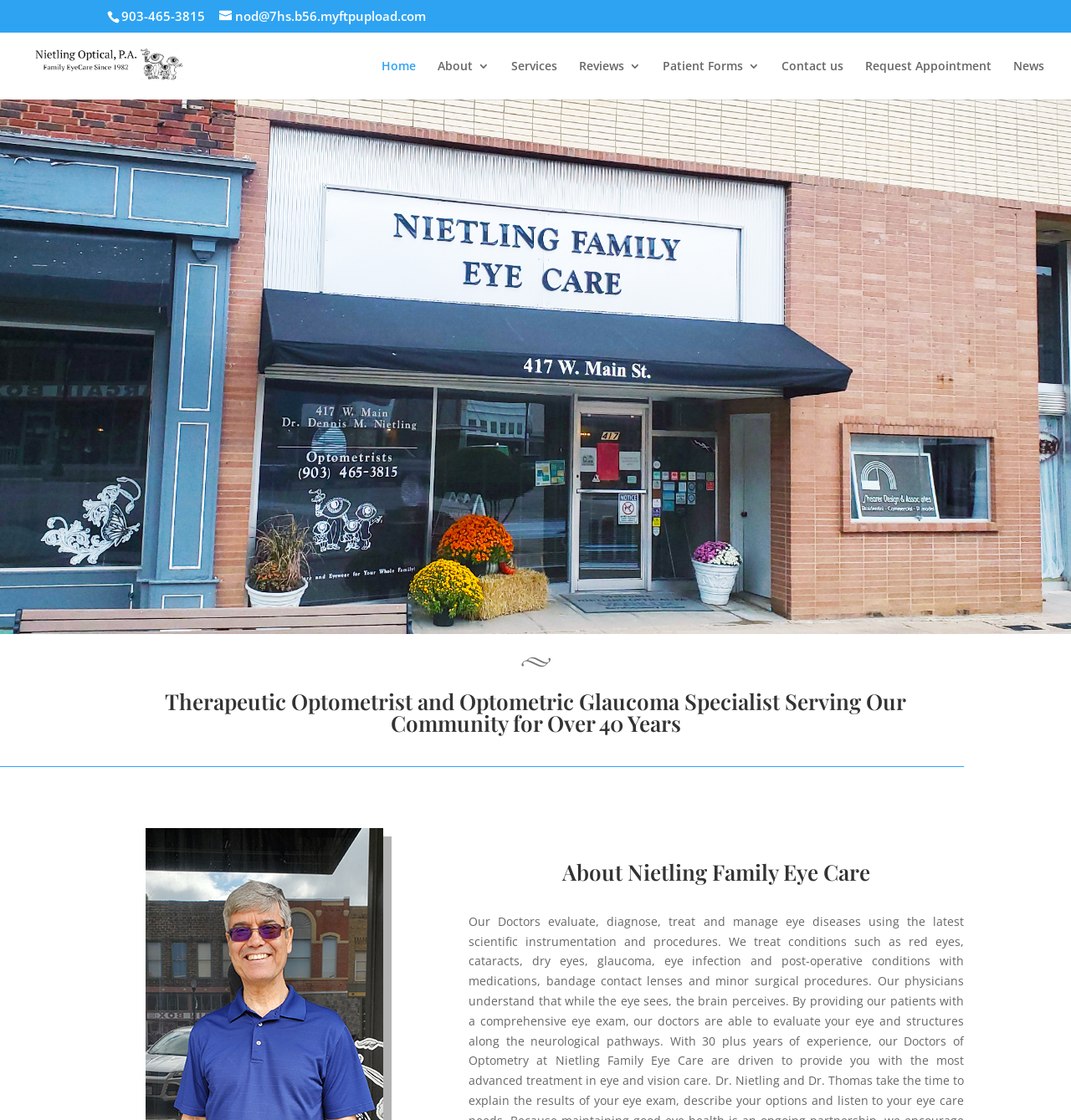Kindly determine the bounding box coordinates for the area that needs to be clicked to execute this instruction: "Read the news".

[0.946, 0.053, 0.975, 0.088]